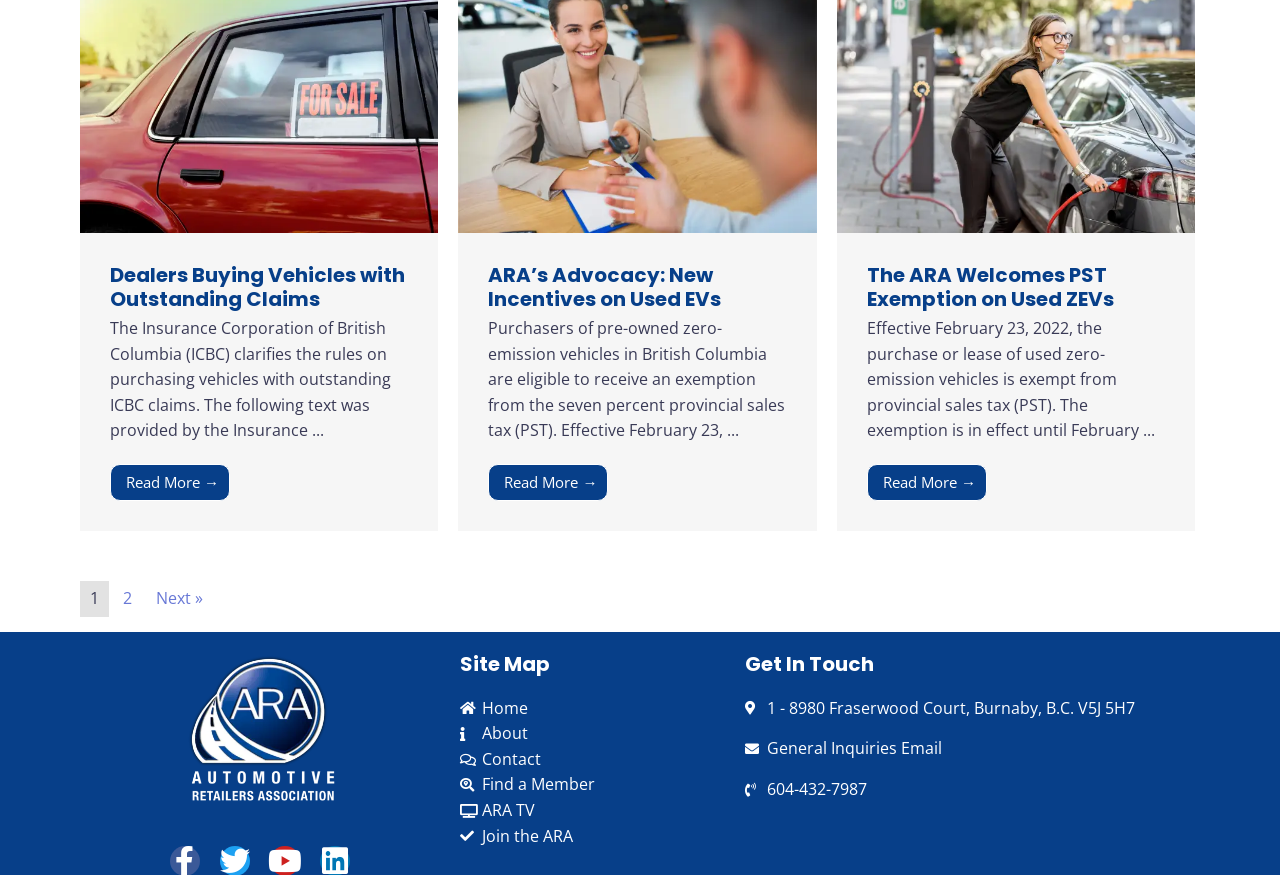Find and indicate the bounding box coordinates of the region you should select to follow the given instruction: "Go to page 2".

[0.088, 0.664, 0.111, 0.705]